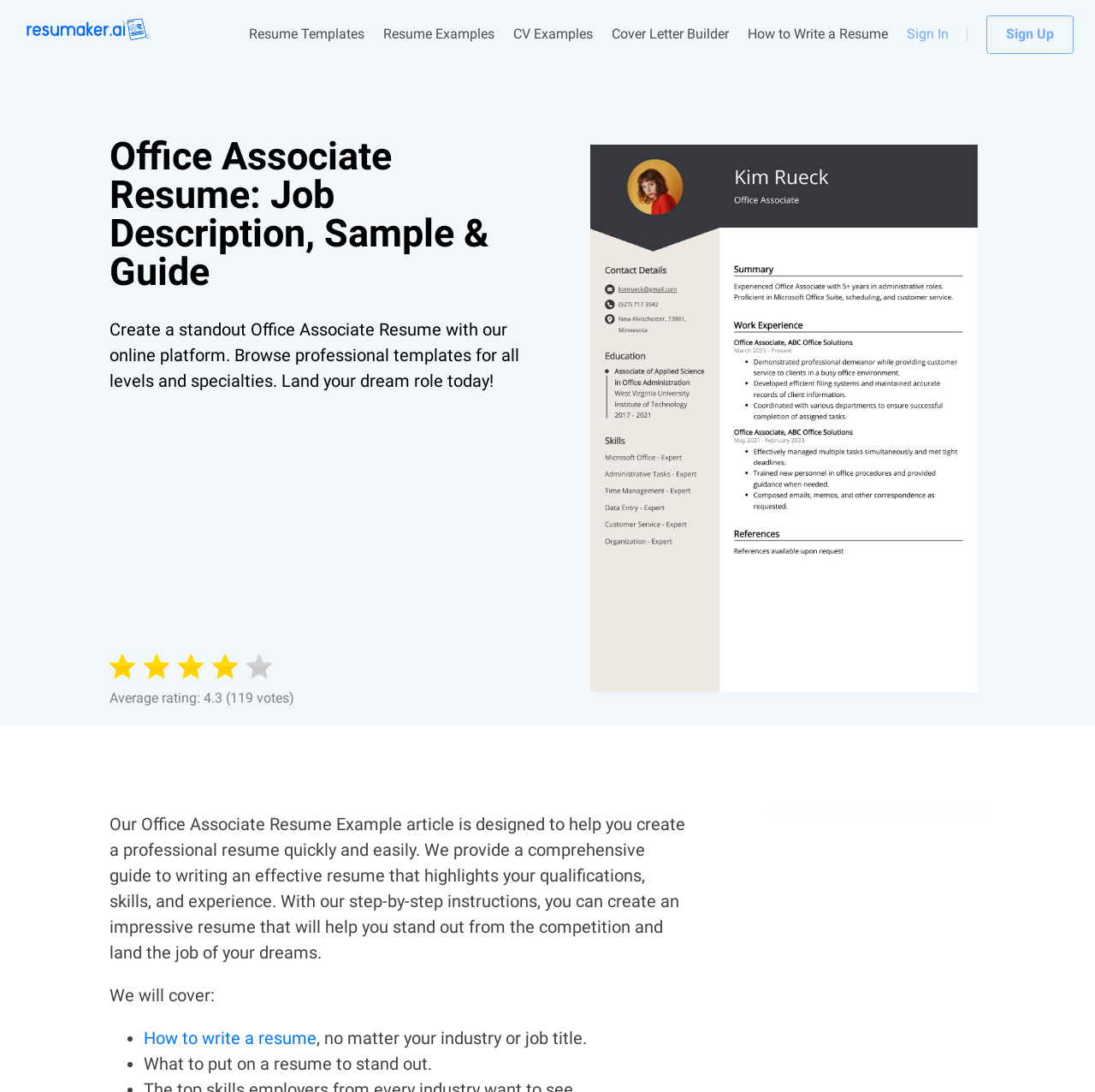Given the description "How to Write a Resume", determine the bounding box of the corresponding UI element.

[0.683, 0.022, 0.811, 0.041]